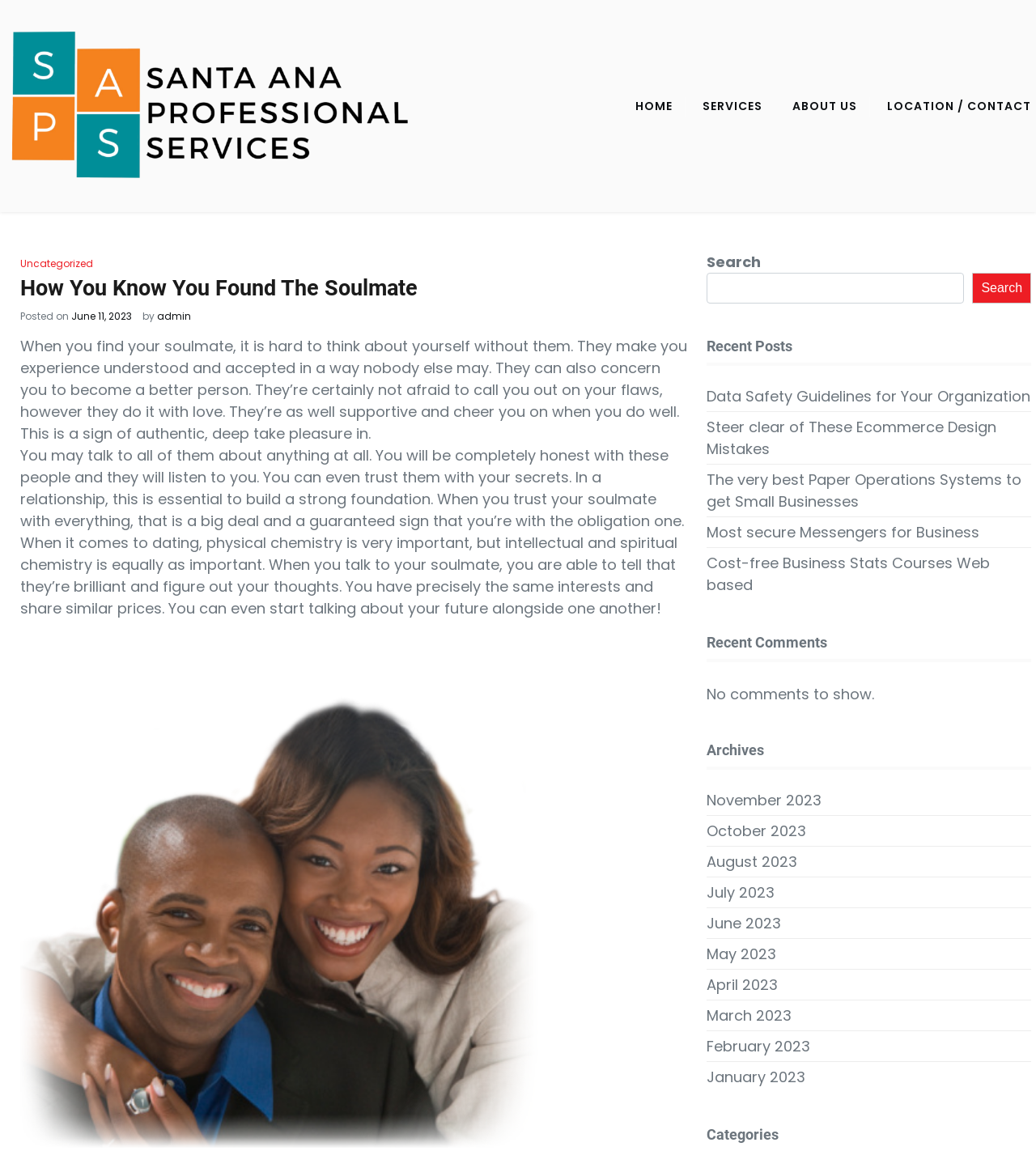Identify the coordinates of the bounding box for the element described below: "Services". Return the coordinates as four float numbers between 0 and 1: [left, top, right, bottom].

[0.666, 0.073, 0.748, 0.111]